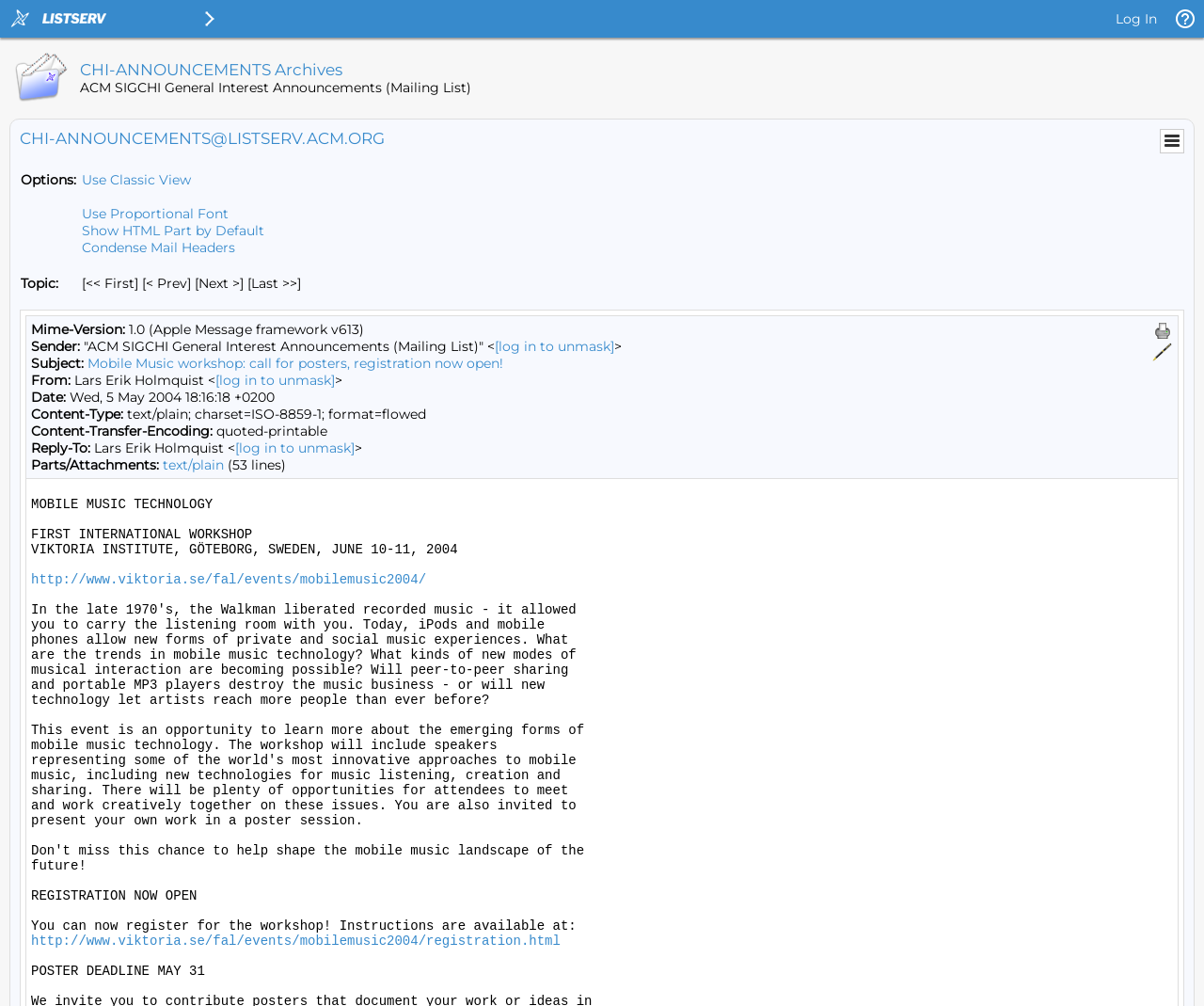By analyzing the image, answer the following question with a detailed response: What is the purpose of the email?

I found the answer by looking at the link 'Mobile Music workshop: call for posters, registration now open!' which is a part of the email content. This suggests that the purpose of the email is to call for posters and registration for the Mobile Music workshop.